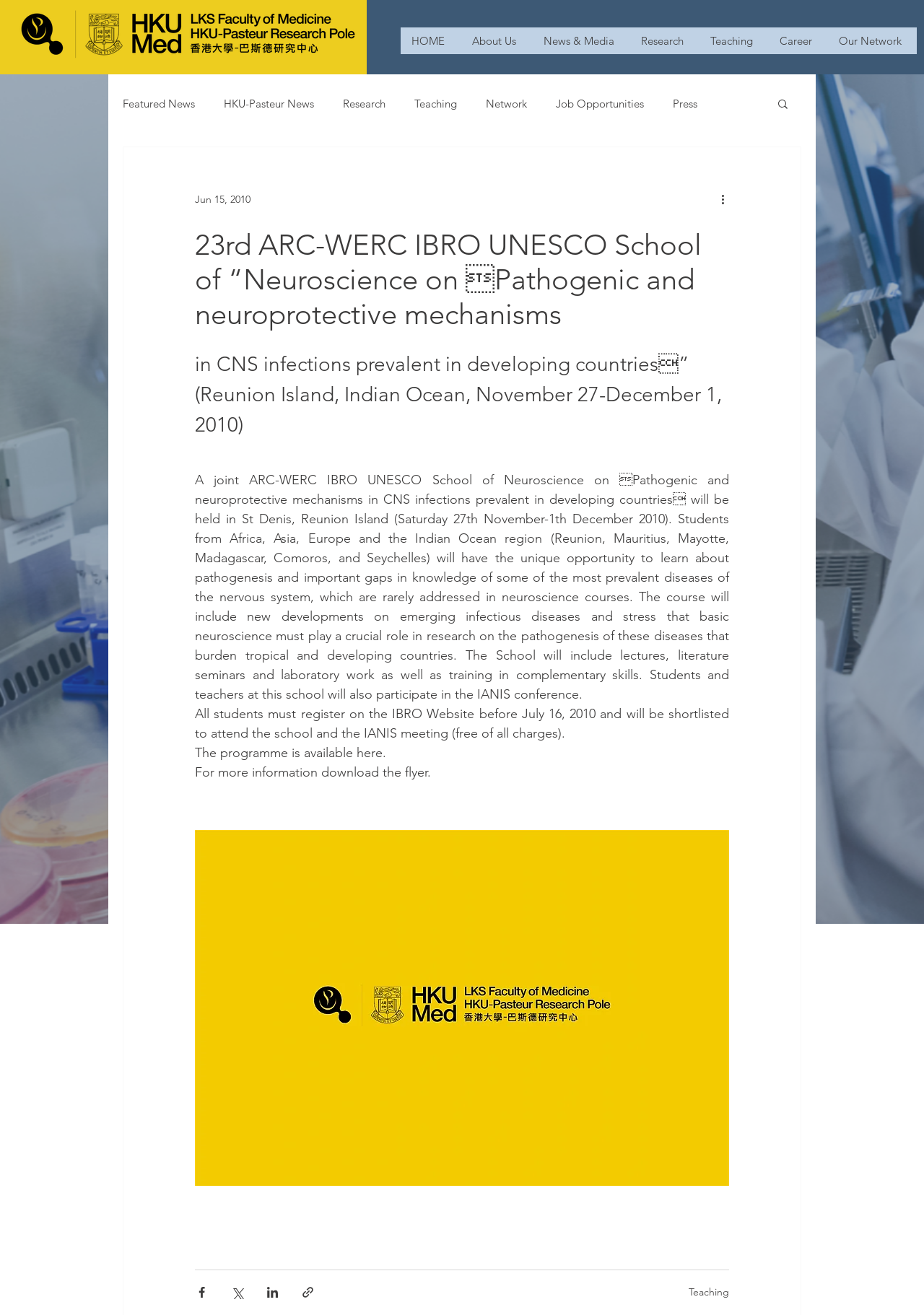How many navigation links are there in the top menu?
Craft a detailed and extensive response to the question.

The top menu has navigation links 'HOME', 'About Us', 'News & Media', 'Research', 'Teaching', 'Career', and 'Our Network', which makes a total of 7 links.